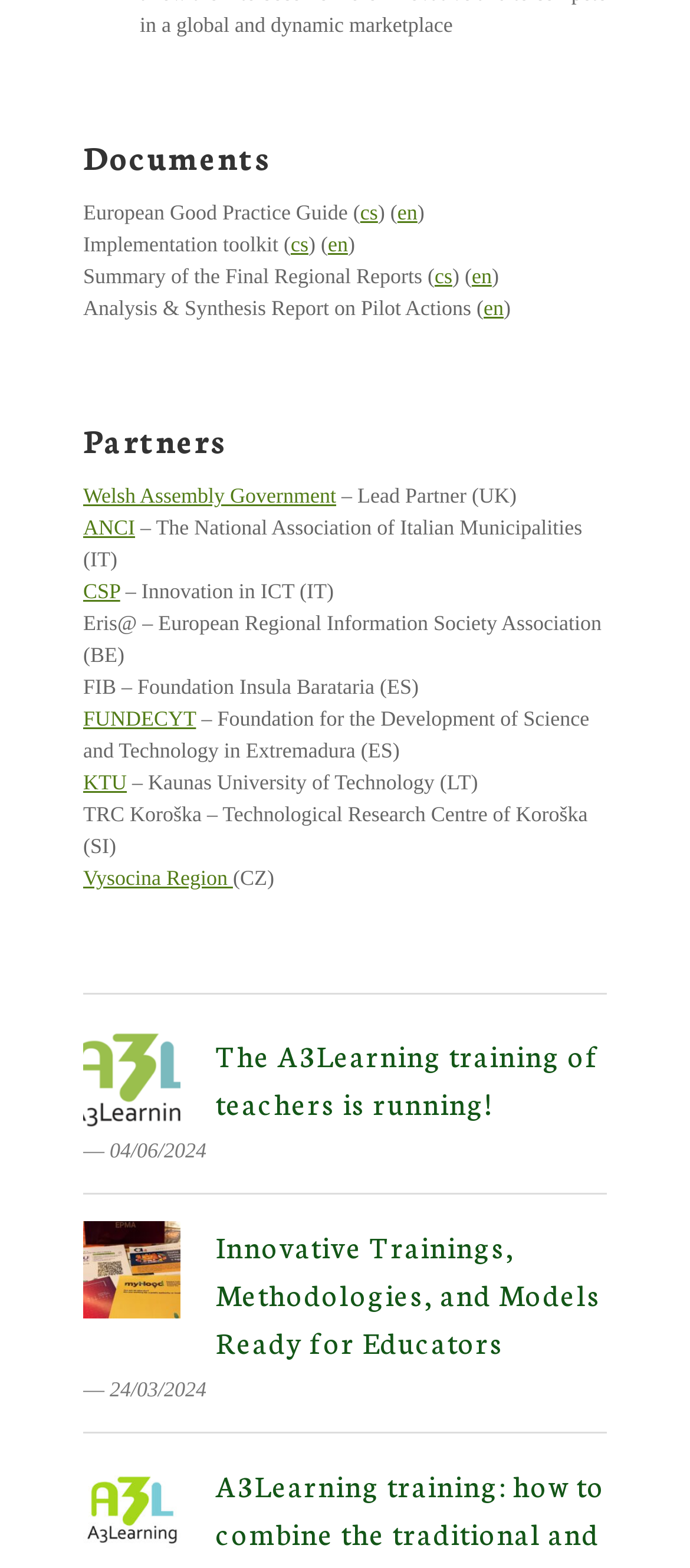Determine the bounding box coordinates of the element that should be clicked to execute the following command: "Click the 'Welsh Assembly Government' link".

[0.121, 0.308, 0.487, 0.324]